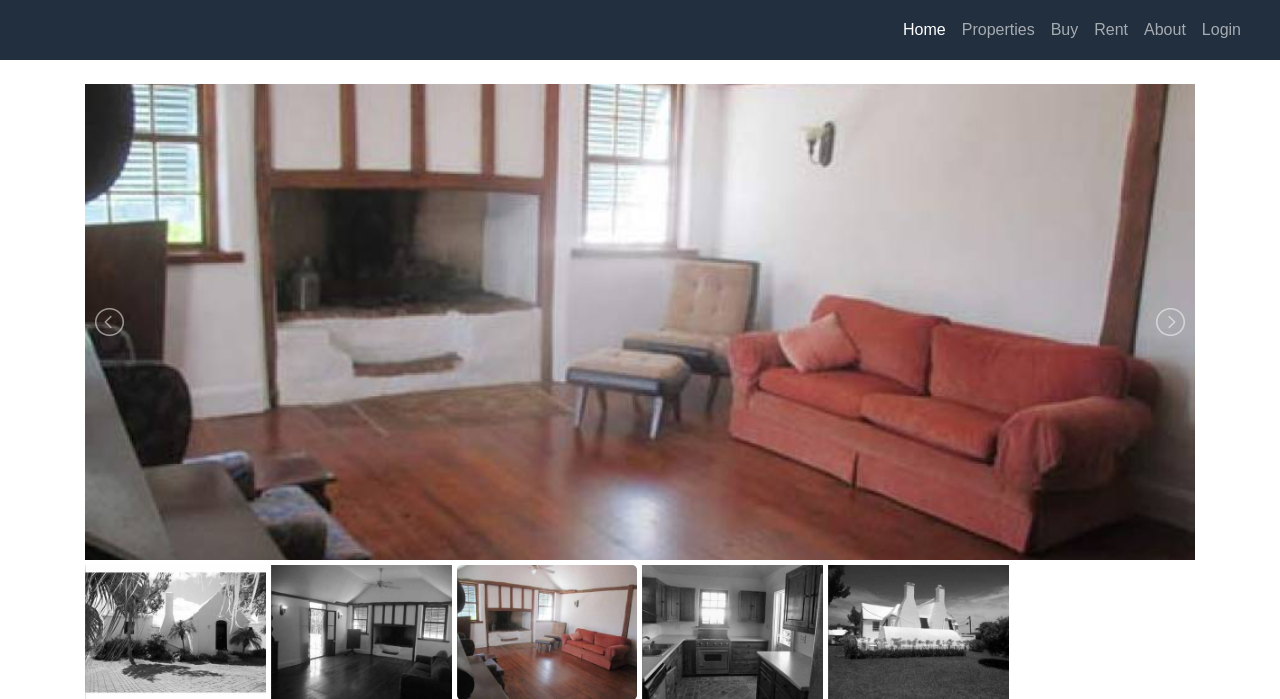Respond with a single word or short phrase to the following question: 
How many bedrooms does the house have?

3